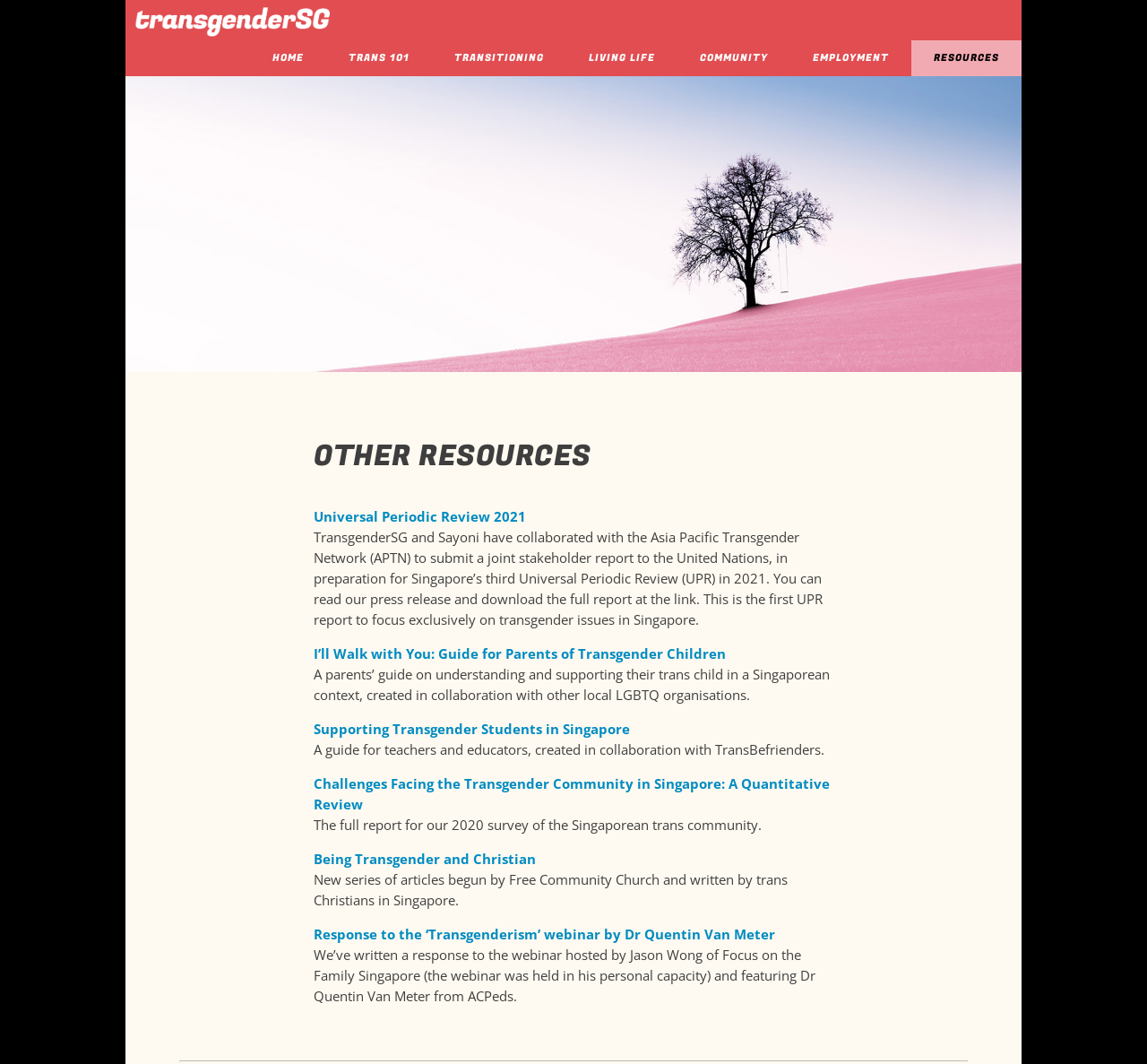Show me the bounding box coordinates of the clickable region to achieve the task as per the instruction: "Check the response to the ‘Transgenderism’ webinar".

[0.273, 0.869, 0.676, 0.886]